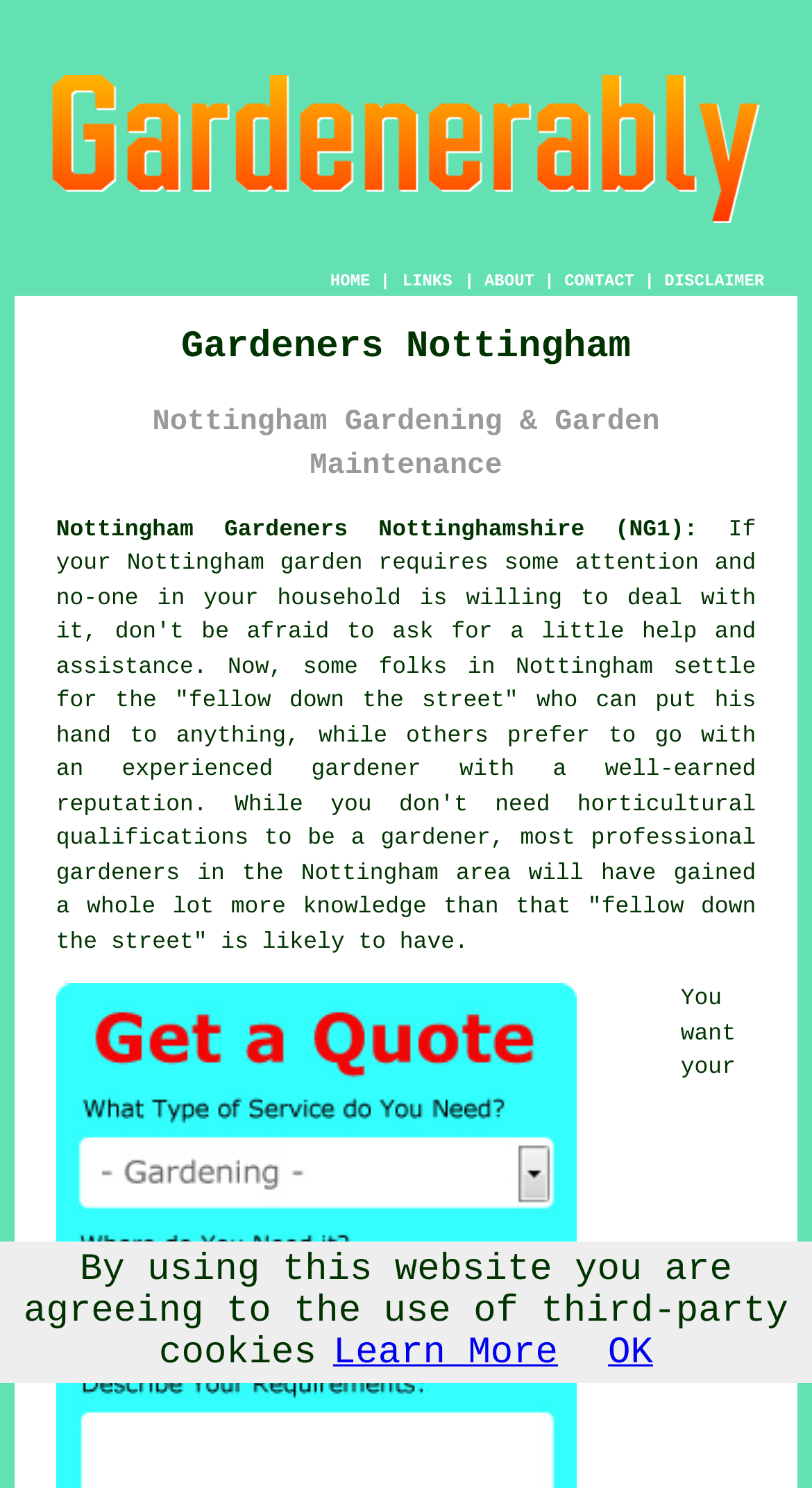Determine the bounding box coordinates of the section to be clicked to follow the instruction: "Learn more about Banbury". The coordinates should be given as four float numbers between 0 and 1, formatted as [left, top, right, bottom].

None